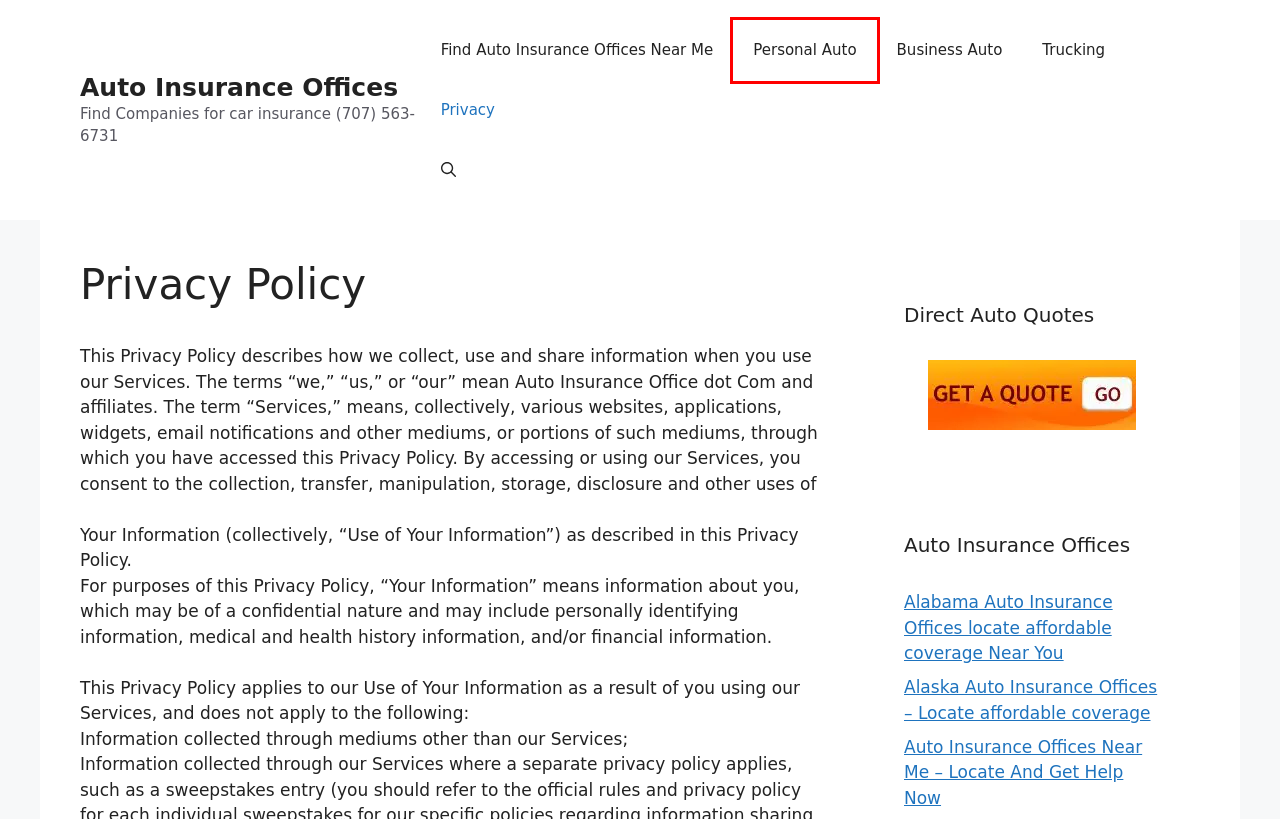Examine the screenshot of the webpage, noting the red bounding box around a UI element. Pick the webpage description that best matches the new page after the element in the red bounding box is clicked. Here are the candidates:
A. Truck Insurance Offices - Find Affordable Coverage Now!
B. Pennsylvania Auto Insurance Offices multple quotes (707) 563-6731
C. Alaska auto insurance offices - find affordable coverage here.
D. Auto Insurance Offices Near Me Local - Regional - National Quotes
E. Alabama Auto Insurance Offices - Locate - buy policy here (707) 563-6731.
F. South Carolina Auto Insurance Offices Get quotes (707) 563-6731
G. North Carolina Auto Insurance Offices Find coverage now (707) 563-6731
H. Compare Local - Regional - National Auto Insurance Offices near you

H